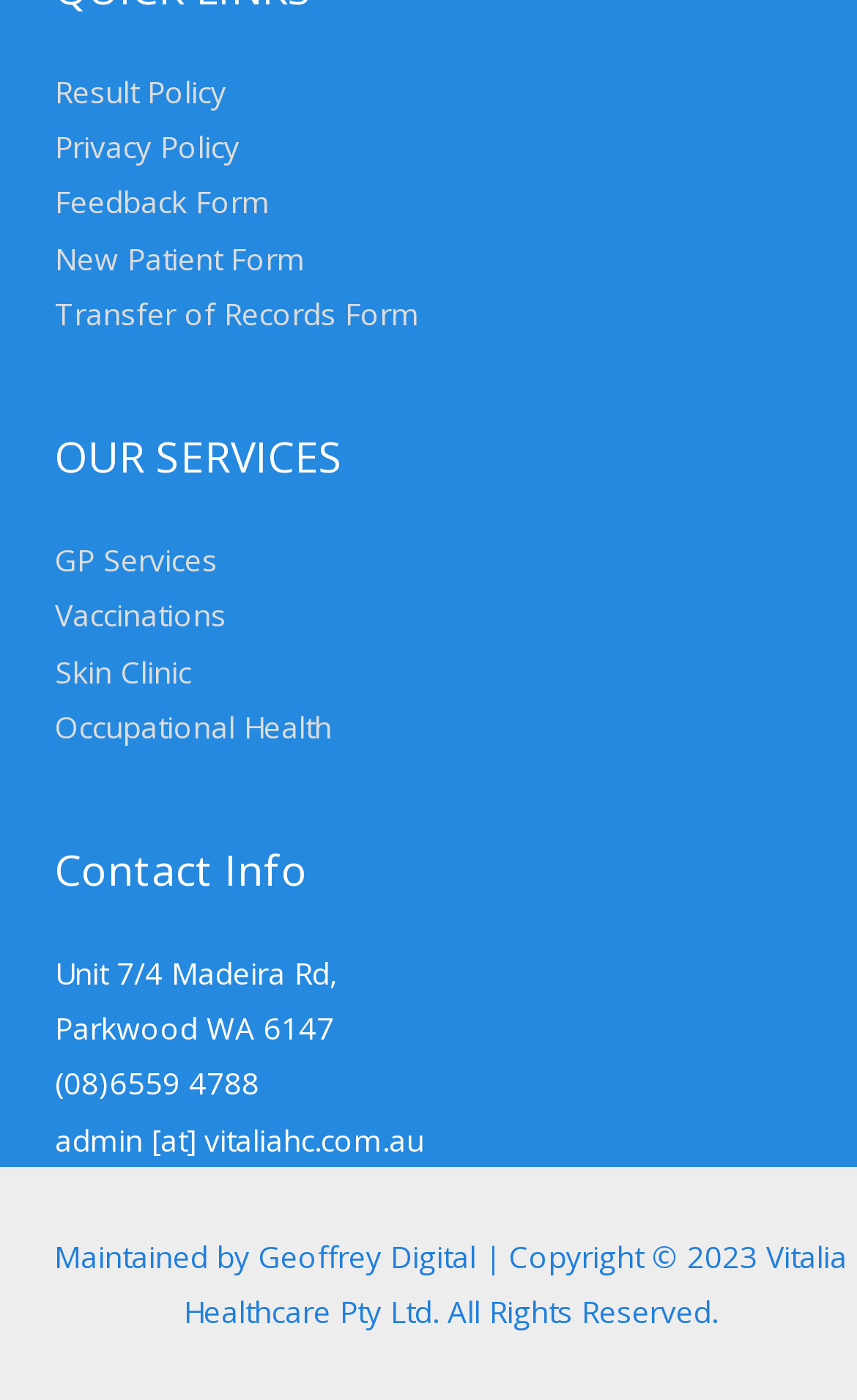Pinpoint the bounding box coordinates of the clickable area necessary to execute the following instruction: "Check Copyright information". The coordinates should be given as four float numbers between 0 and 1, namely [left, top, right, bottom].

[0.214, 0.881, 0.988, 0.951]